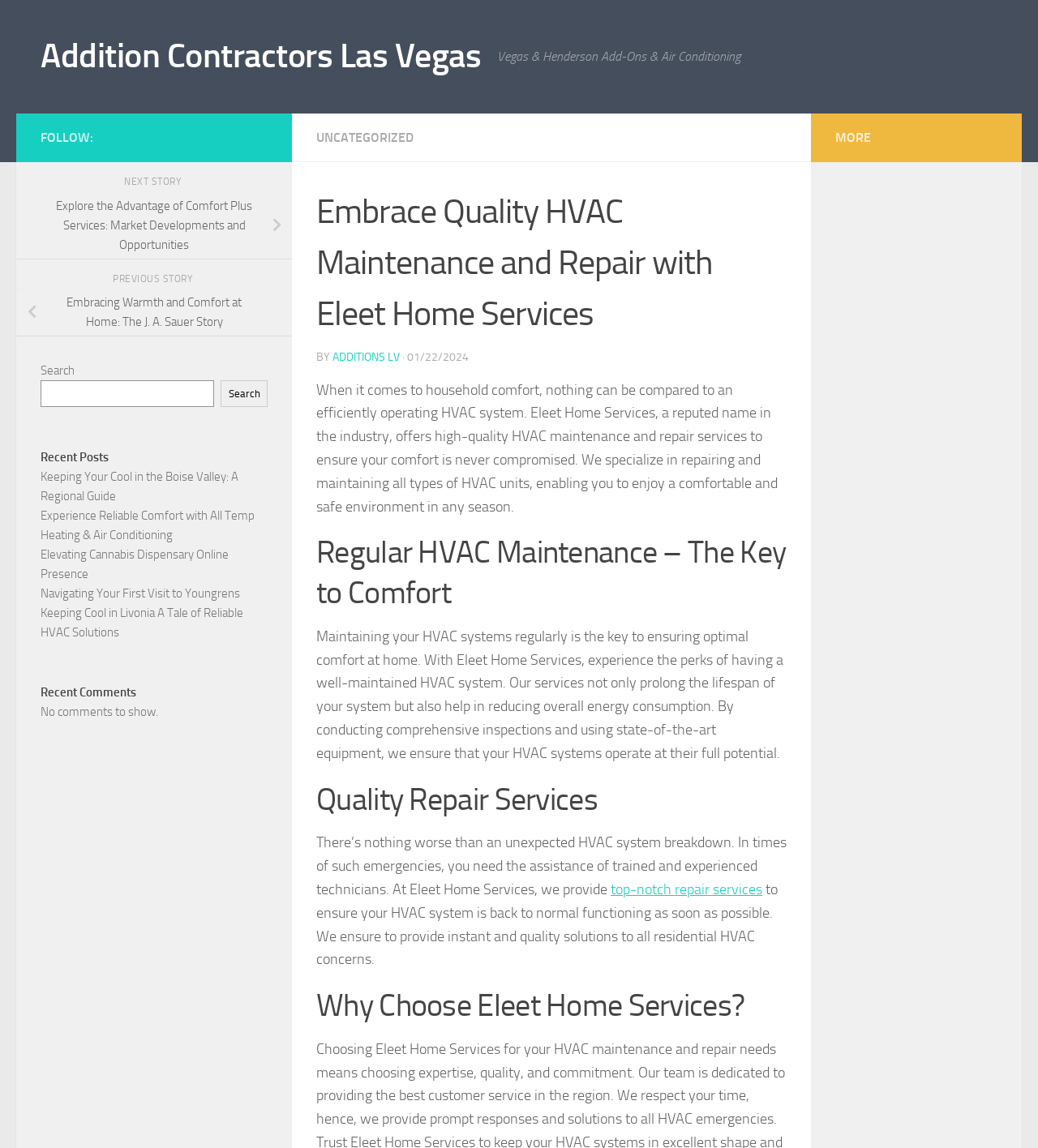Determine the bounding box coordinates for the element that should be clicked to follow this instruction: "Download the full guide as a compressed zip file". The coordinates should be given as four float numbers between 0 and 1, in the format [left, top, right, bottom].

None